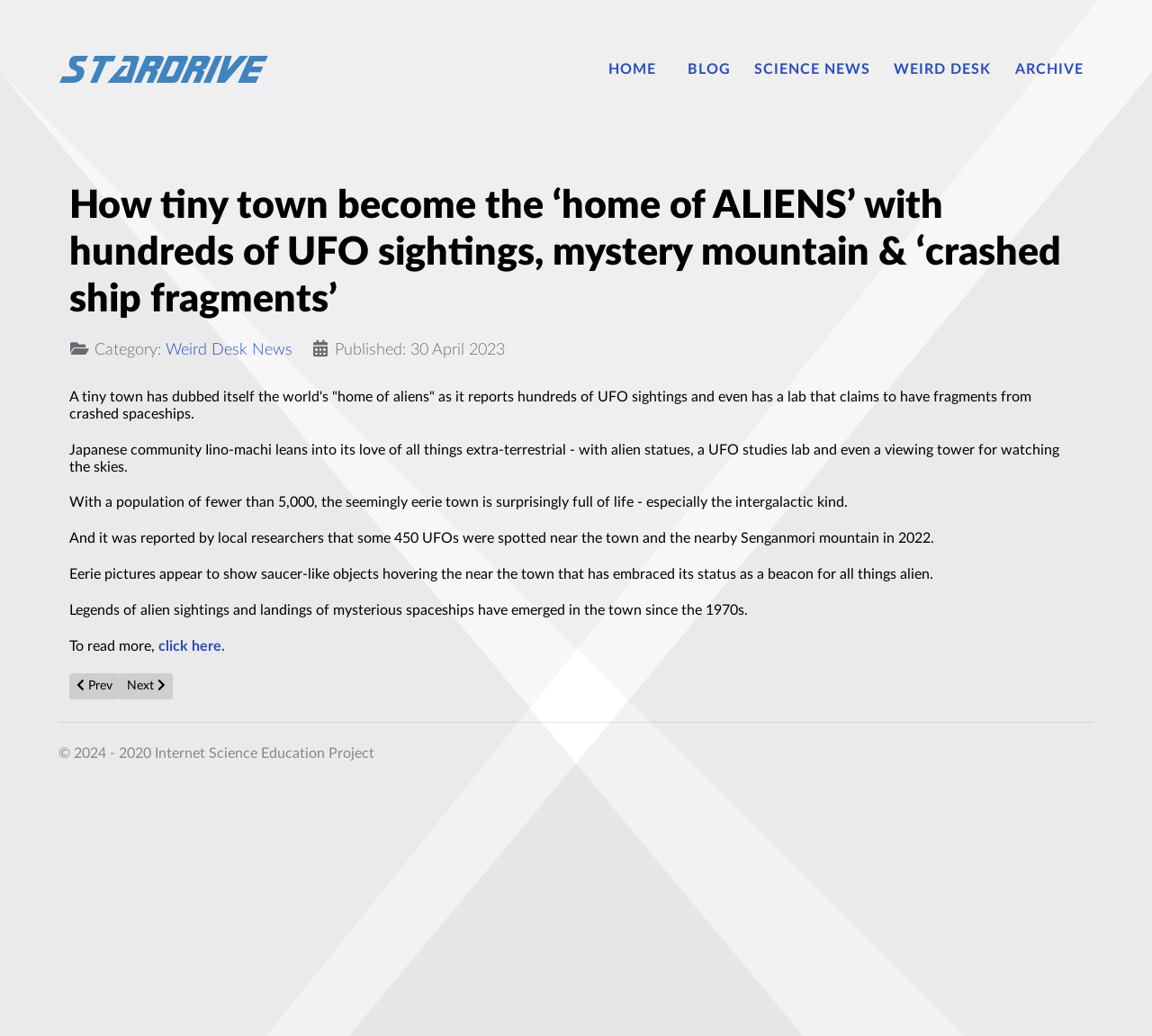Specify the bounding box coordinates for the region that must be clicked to perform the given instruction: "Go to the next post".

None